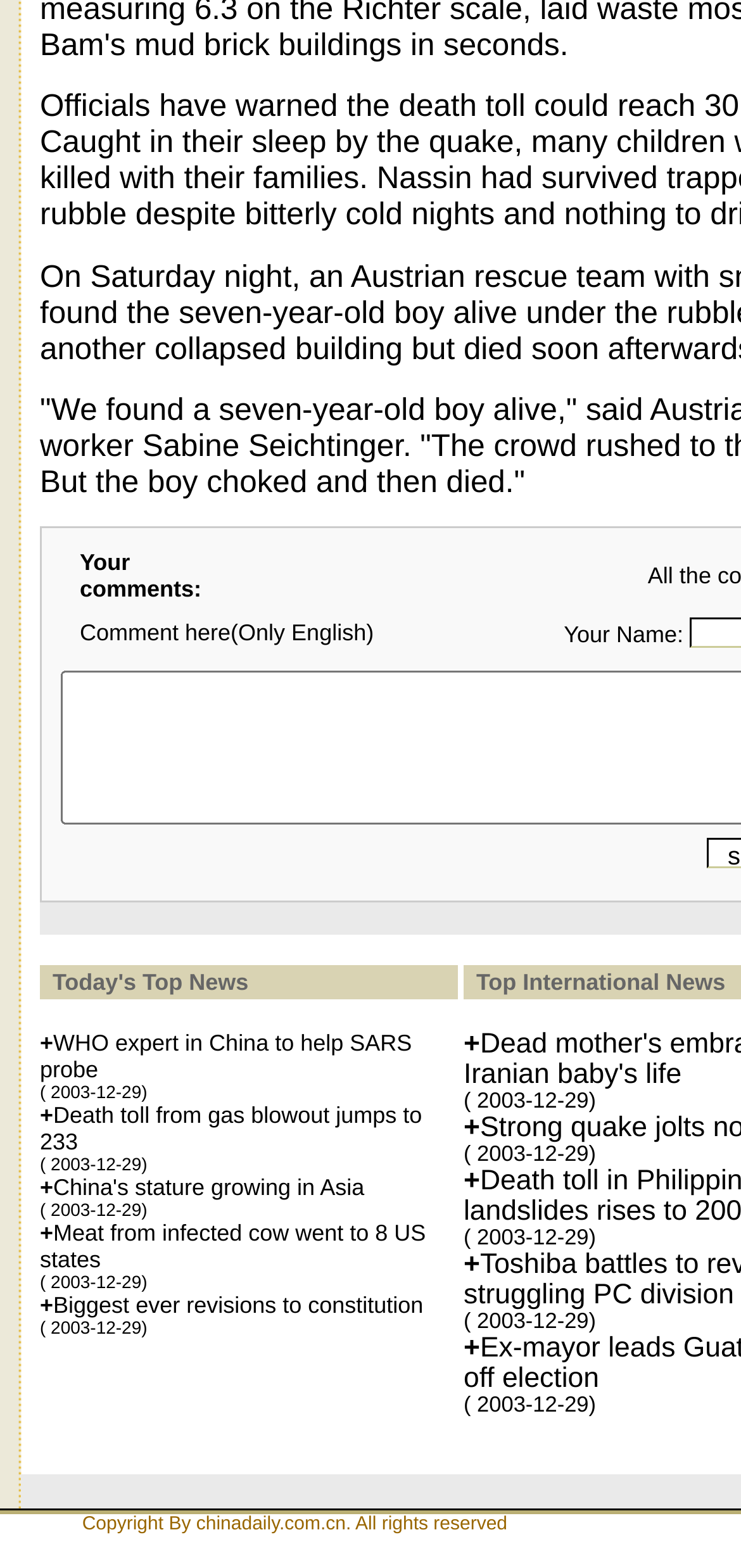Provide a single word or phrase answer to the question: 
How many images are on the webpage?

11